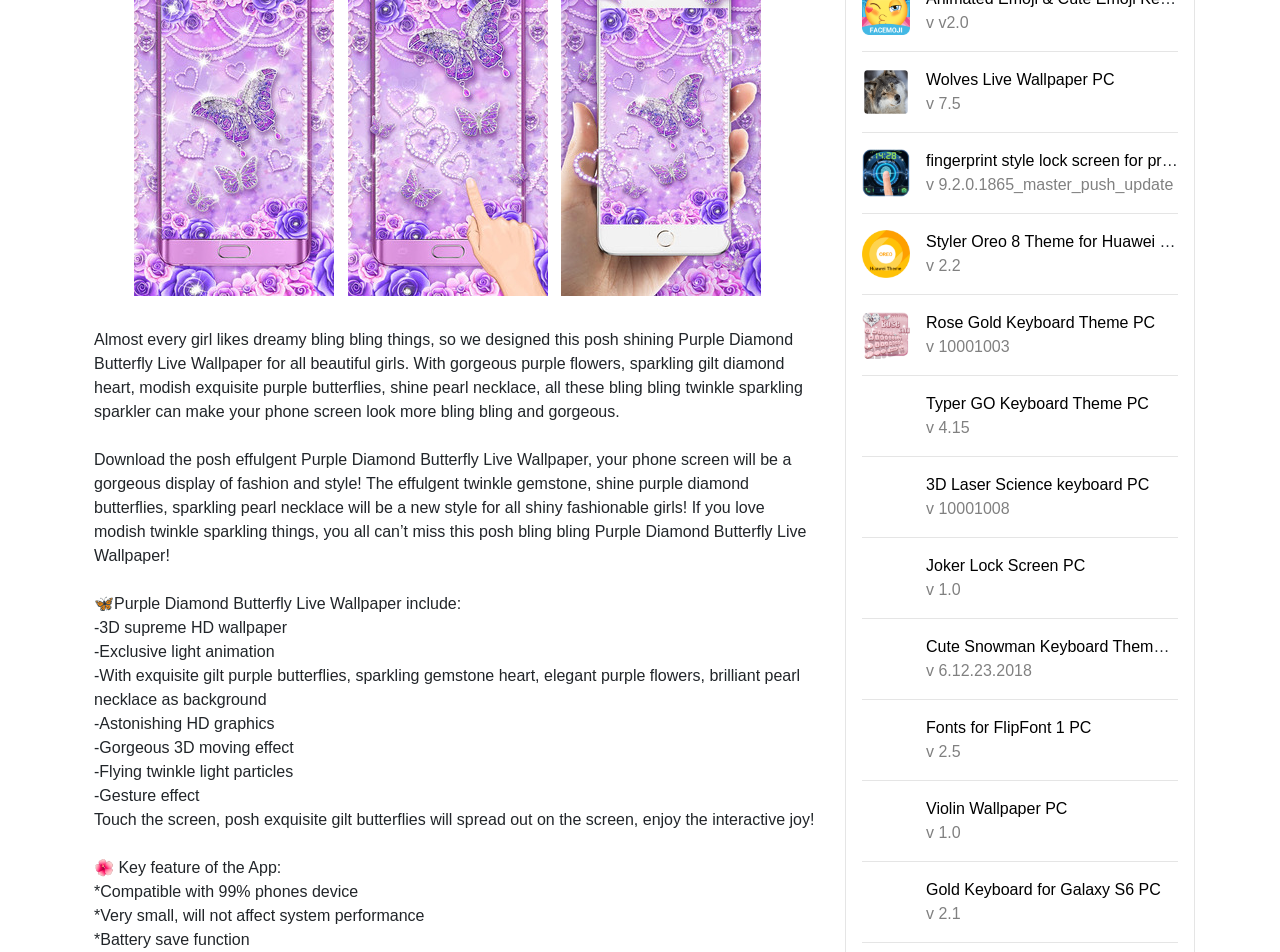Show the bounding box coordinates for the HTML element described as: "Joker Lock Screen PC".

[0.723, 0.585, 0.848, 0.603]